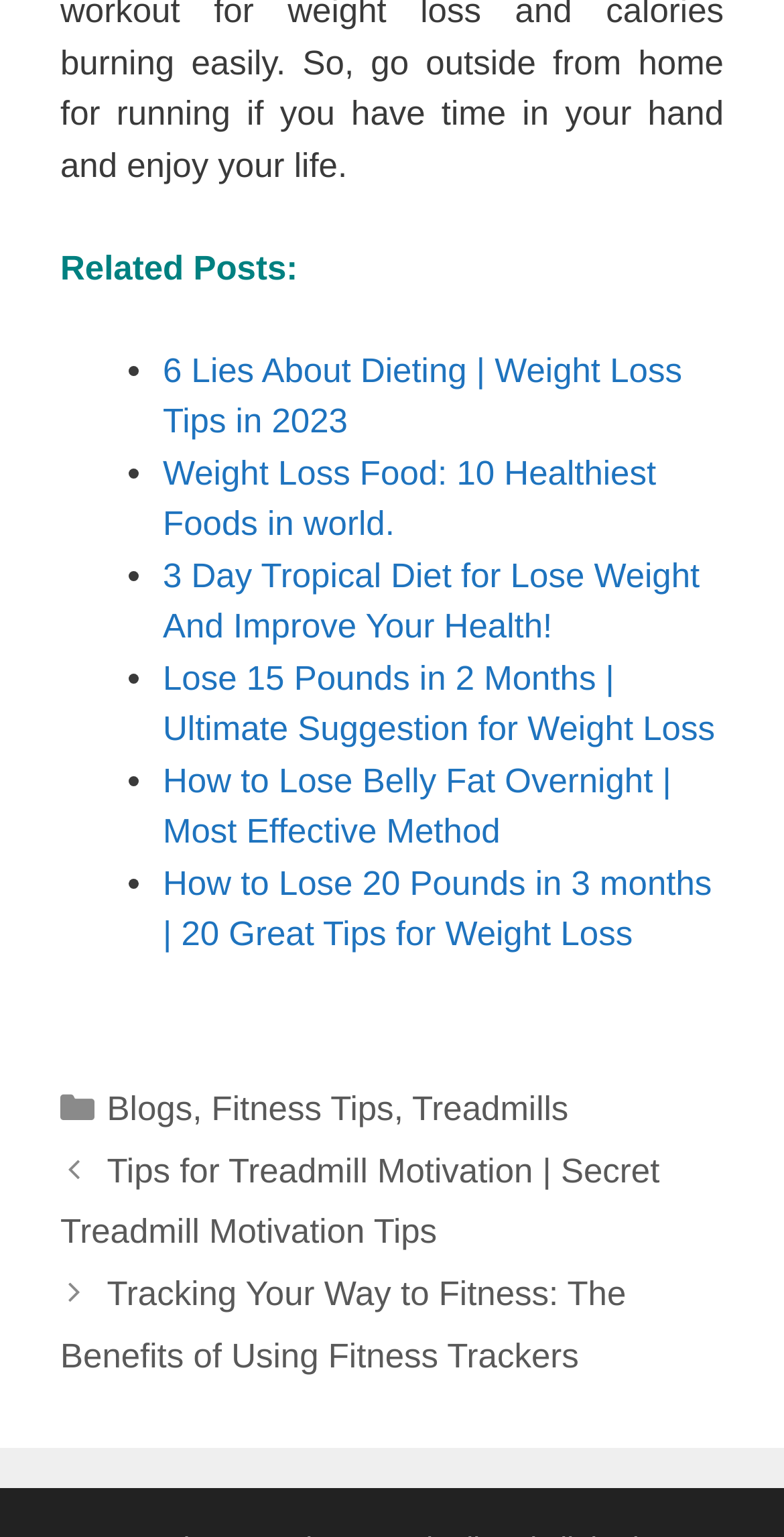Identify the bounding box coordinates of the area you need to click to perform the following instruction: "view related post about weight loss tips".

[0.208, 0.229, 0.87, 0.287]